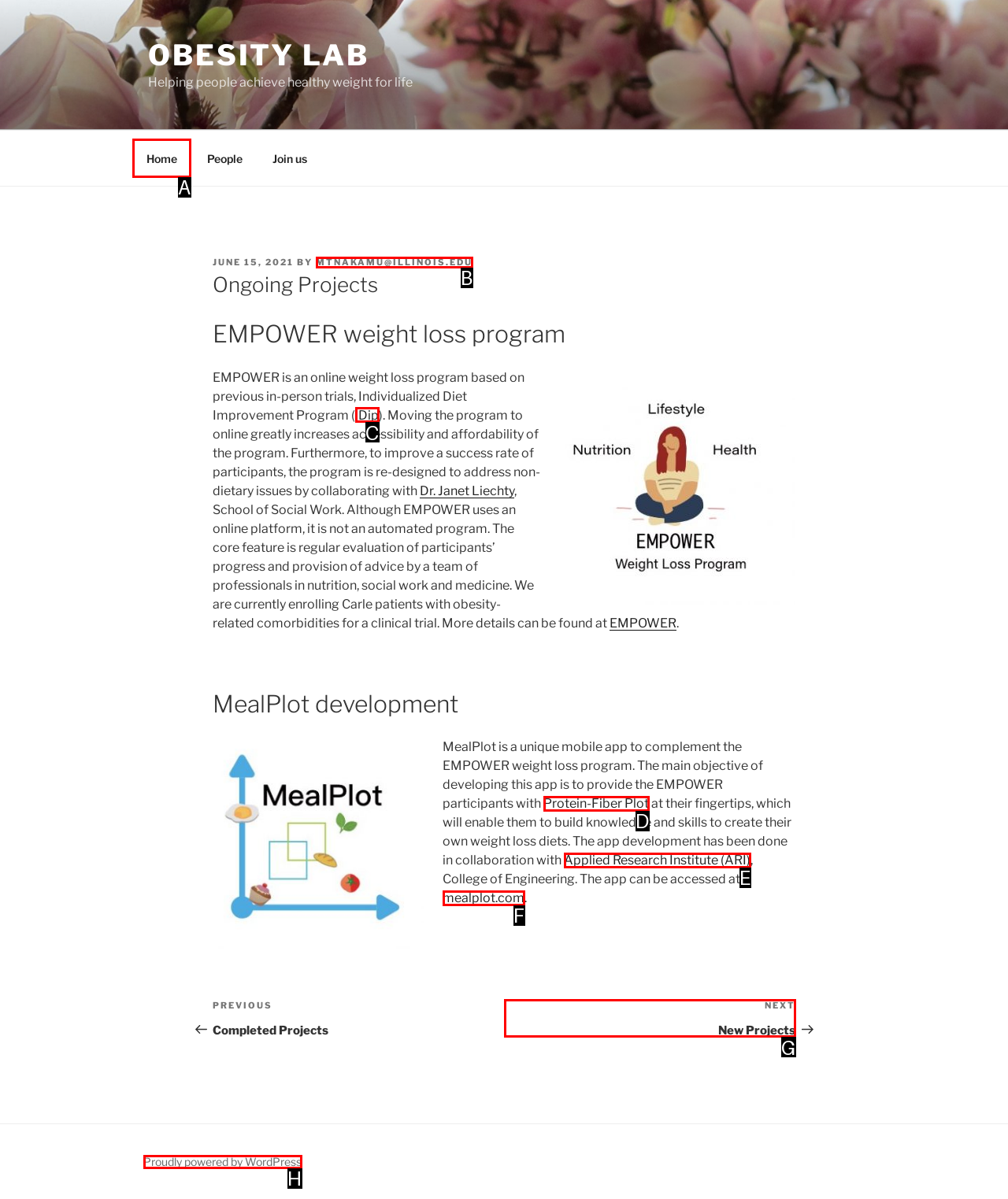Choose the HTML element that best fits the description: Applied Research Institute (ARI). Answer with the option's letter directly.

E